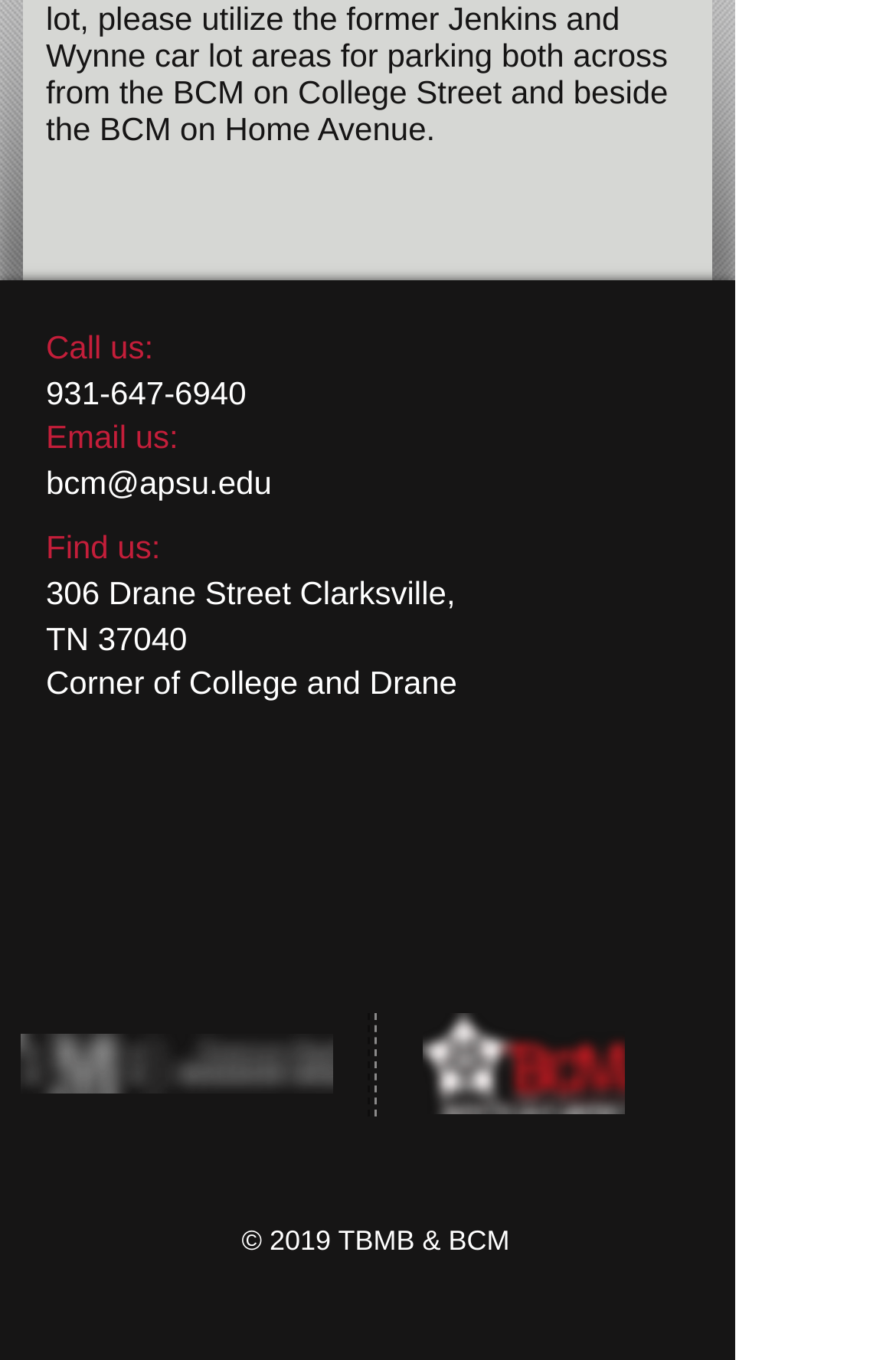Reply to the question with a single word or phrase:
What is the email address to contact?

bcm@apsu.edu